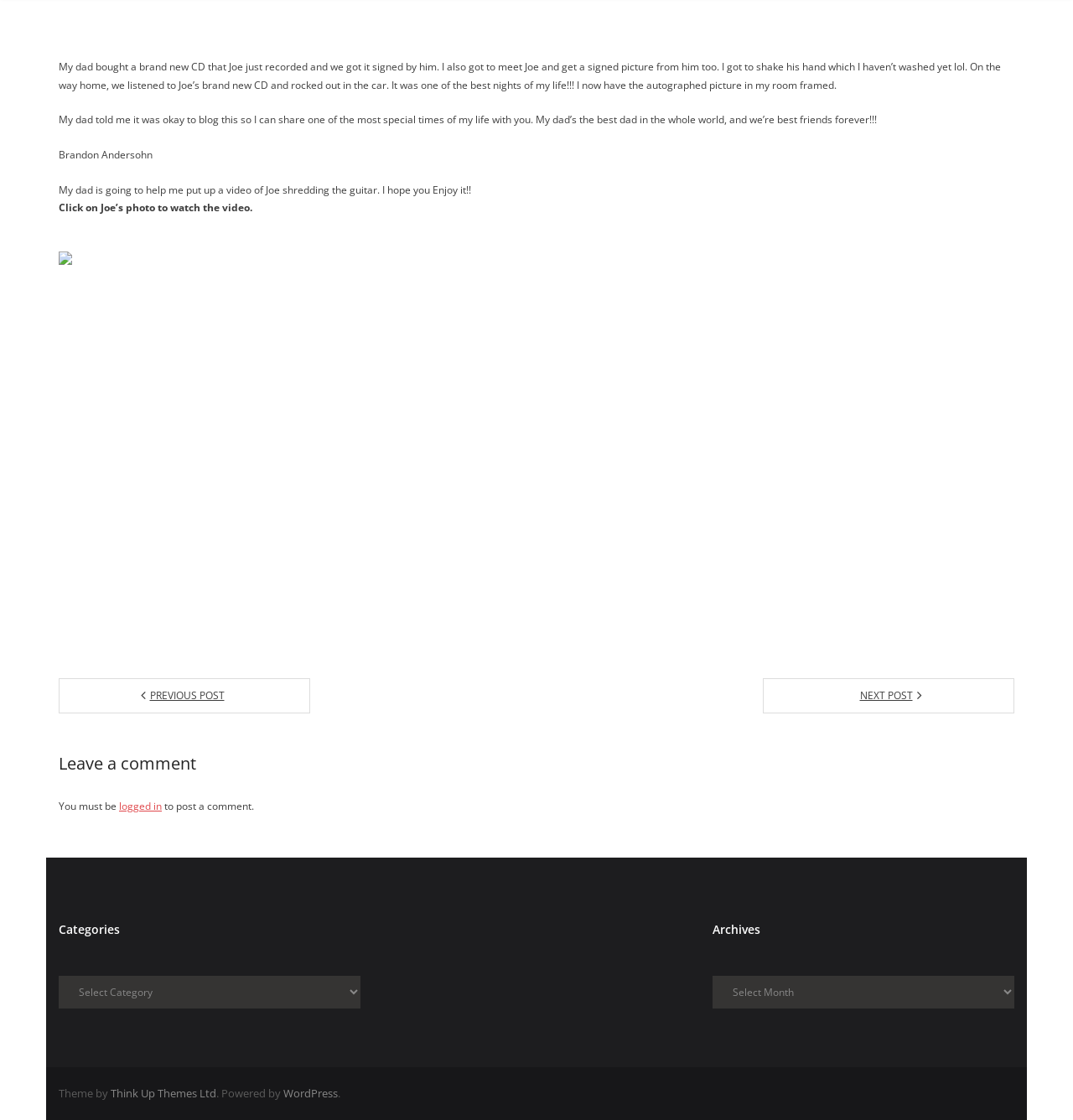Highlight the bounding box coordinates of the element you need to click to perform the following instruction: "Go to next post."

[0.711, 0.606, 0.945, 0.637]